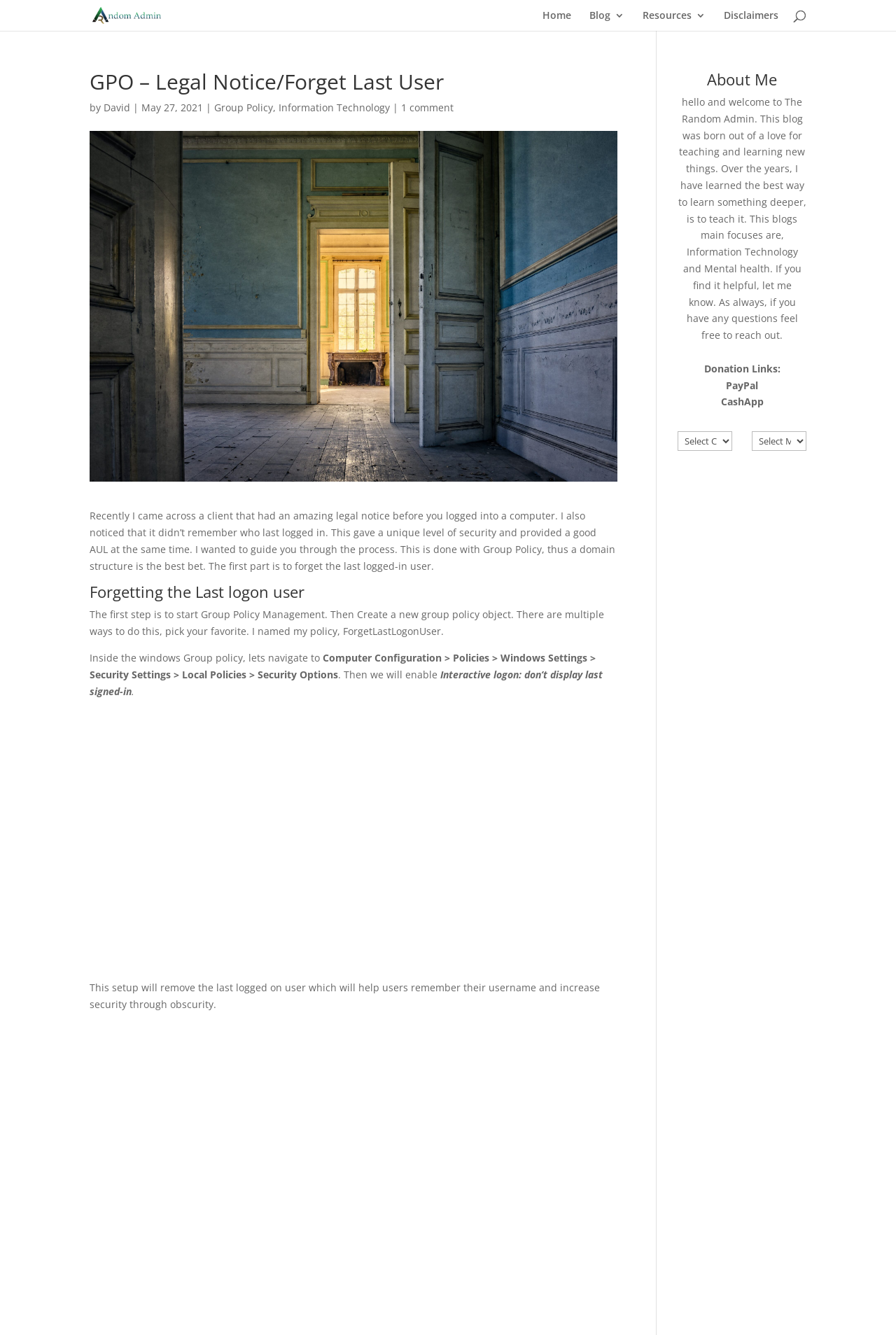Pinpoint the bounding box coordinates of the element you need to click to execute the following instruction: "select a category from the dropdown". The bounding box should be represented by four float numbers between 0 and 1, in the format [left, top, right, bottom].

[0.756, 0.323, 0.817, 0.338]